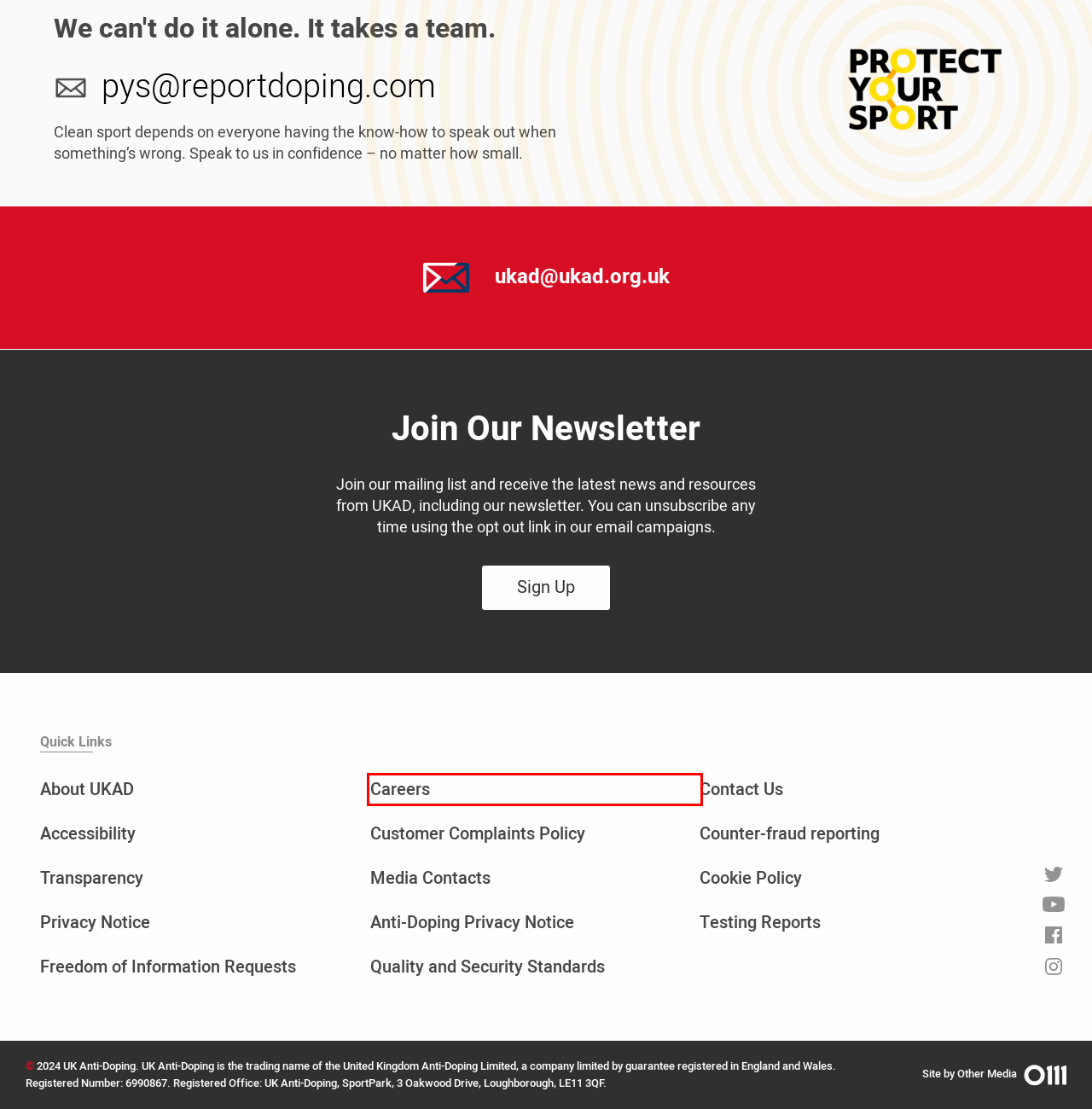You are provided a screenshot of a webpage featuring a red bounding box around a UI element. Choose the webpage description that most accurately represents the new webpage after clicking the element within the red bounding box. Here are the candidates:
A. Quality and Security Standards | UK Anti-Doping
B. Careers | UK Anti-Doping
C. Cookie Policy | UK Anti-Doping
D. Clubcast : Other Media
E. Athlete Questions and Answers: UKAD and COVID-19 | UK Anti-Doping
F. Quarterly Reports on UKAD's Testing Programme | UK Anti-Doping
G. Anti-Doping Privacy Notice | UK Anti-Doping
H. UKAD Sign Up

B